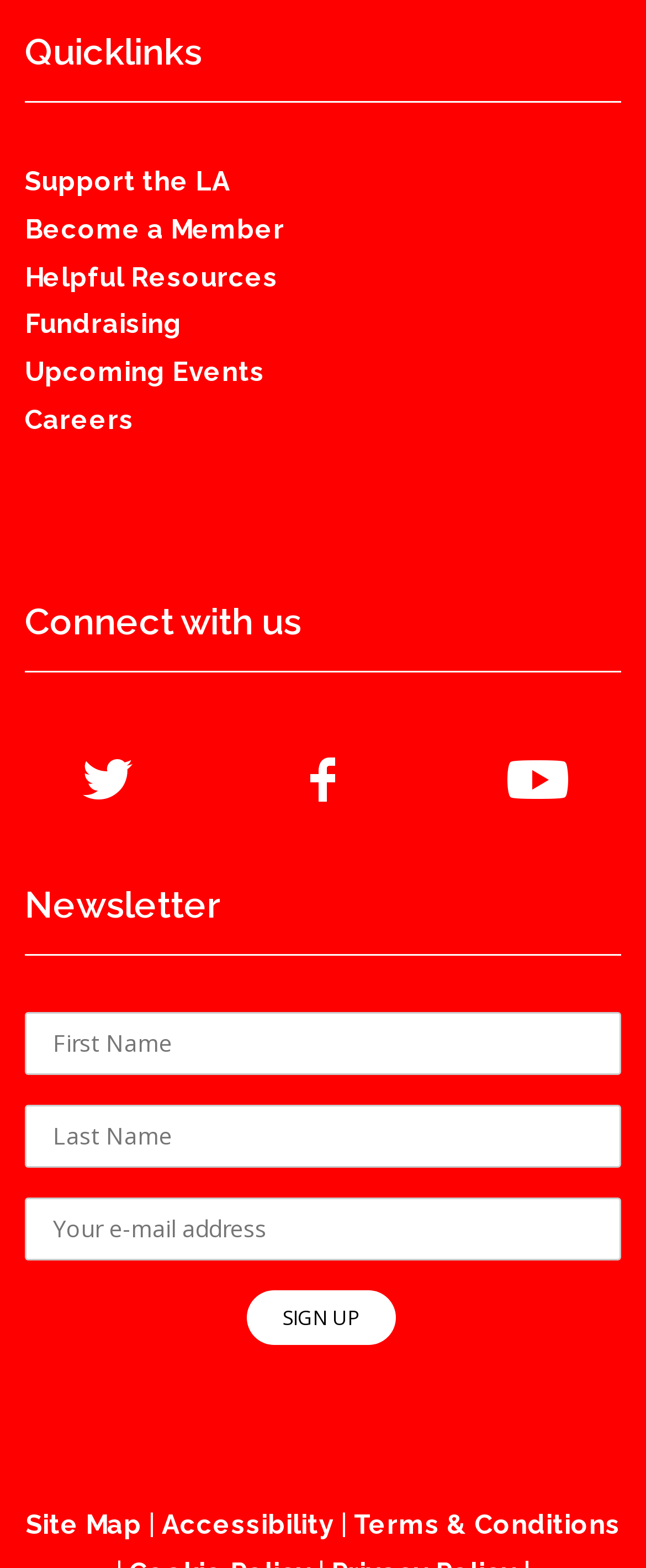Find and provide the bounding box coordinates for the UI element described with: "Upcoming Events".

[0.038, 0.227, 0.41, 0.247]